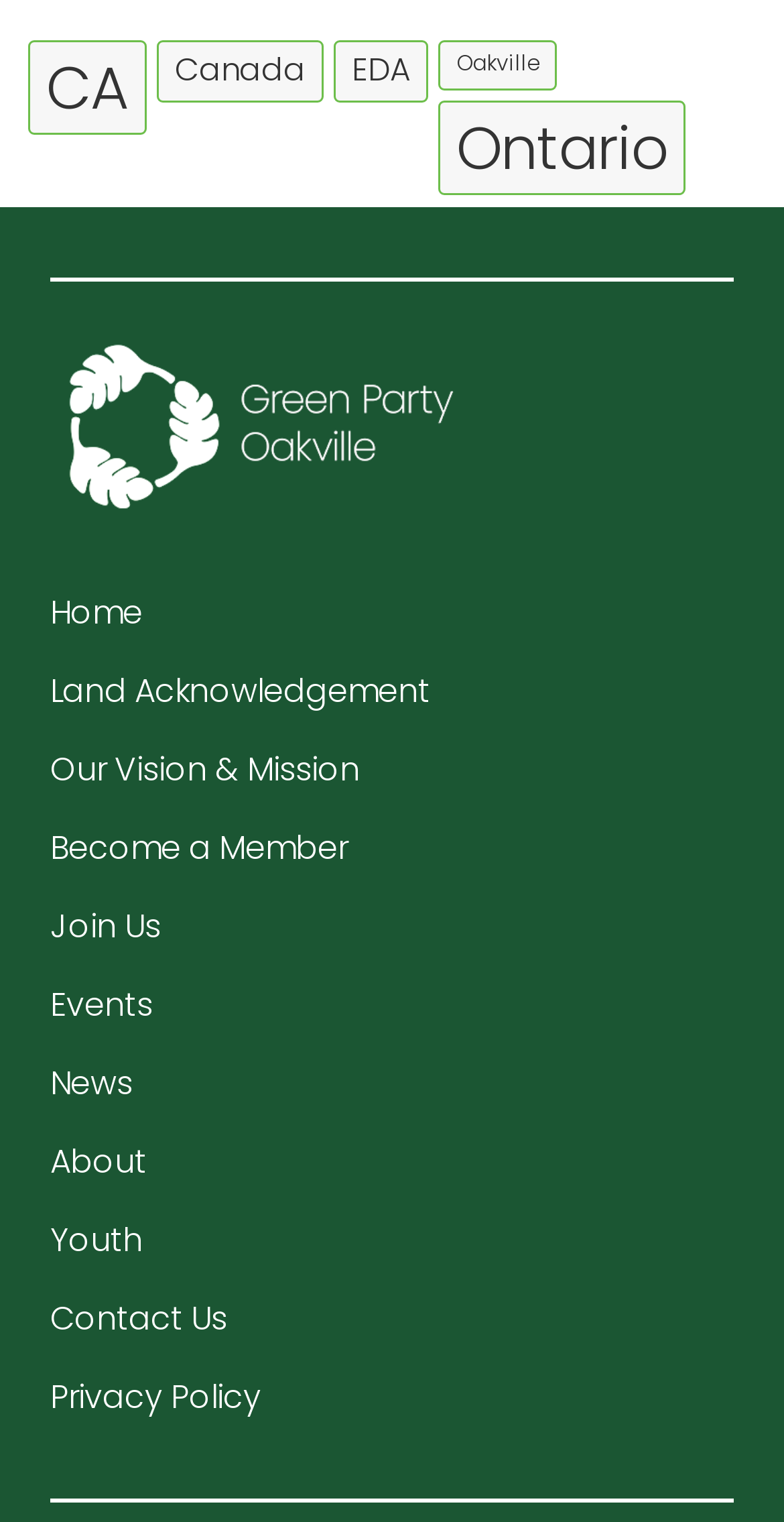Identify the bounding box coordinates for the region of the element that should be clicked to carry out the instruction: "Read About page". The bounding box coordinates should be four float numbers between 0 and 1, i.e., [left, top, right, bottom].

[0.064, 0.738, 0.936, 0.79]